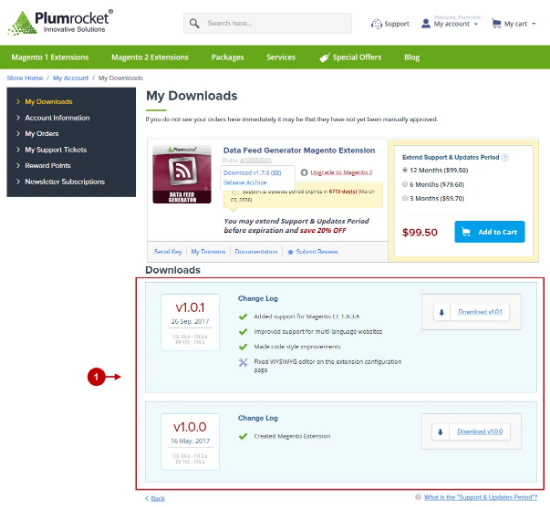What is the main difference between v1.0.1 and v1.0.0?
Please answer the question with a detailed response using the information from the screenshot.

The main difference between v1.0.1 and v1.0.0 is that v1.0.1 includes updates and enhancements, such as added support for Magento 1.6.1.0 and improvements for multi-language websites, whereas v1.0.0 is the initial creation of the Magento extension.